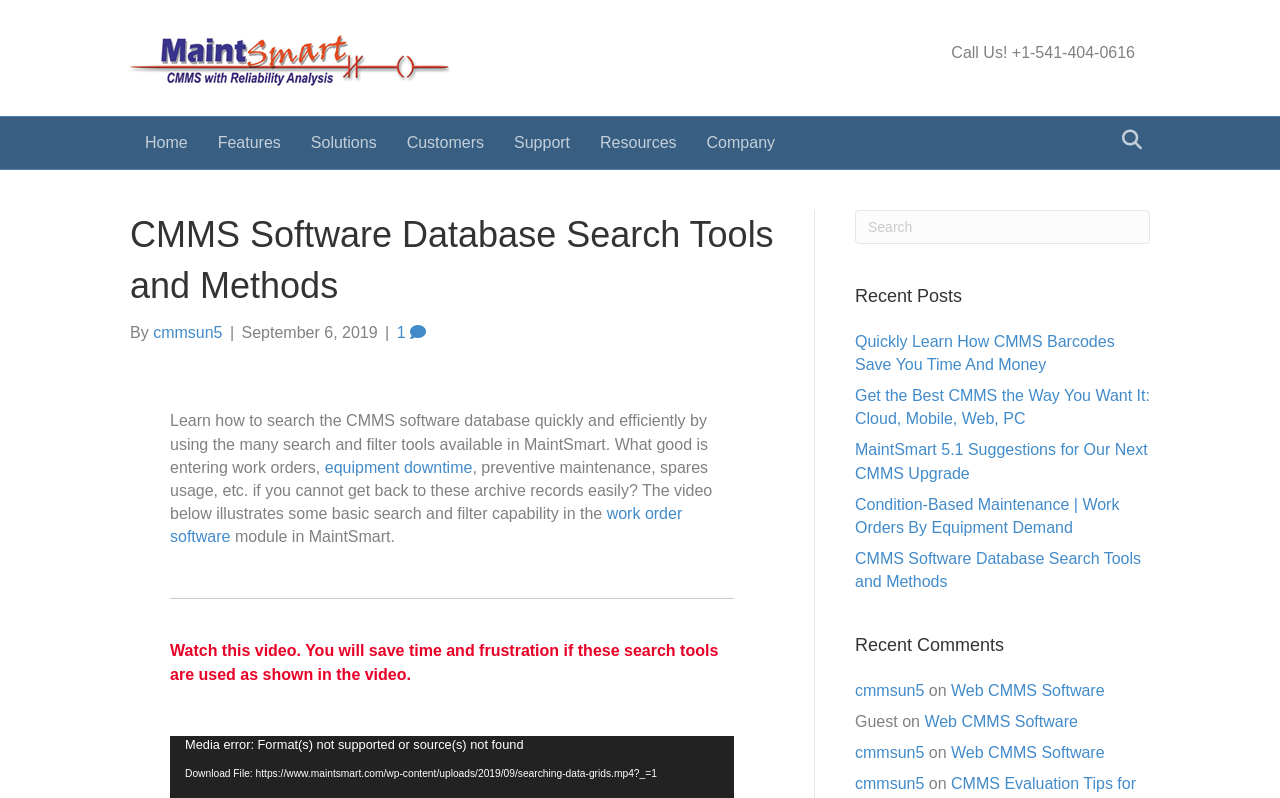Extract the main title from the webpage and generate its text.

CMMS Software Database Search Tools and Methods